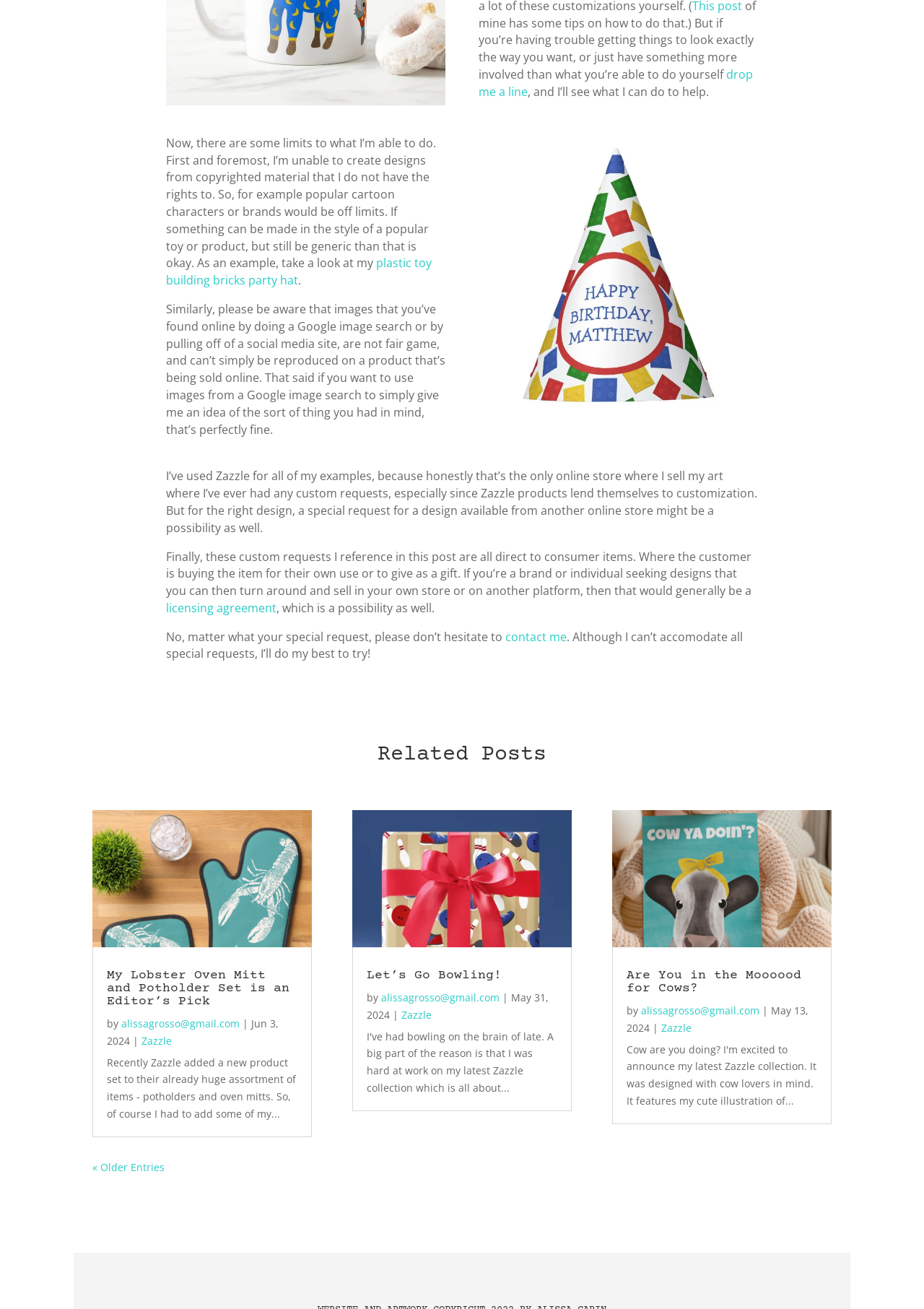Please specify the bounding box coordinates in the format (top-left x, top-left y, bottom-right x, bottom-right y), with all values as floating point numbers between 0 and 1. Identify the bounding box of the UI element described by: drop me a line

[0.518, 0.051, 0.814, 0.076]